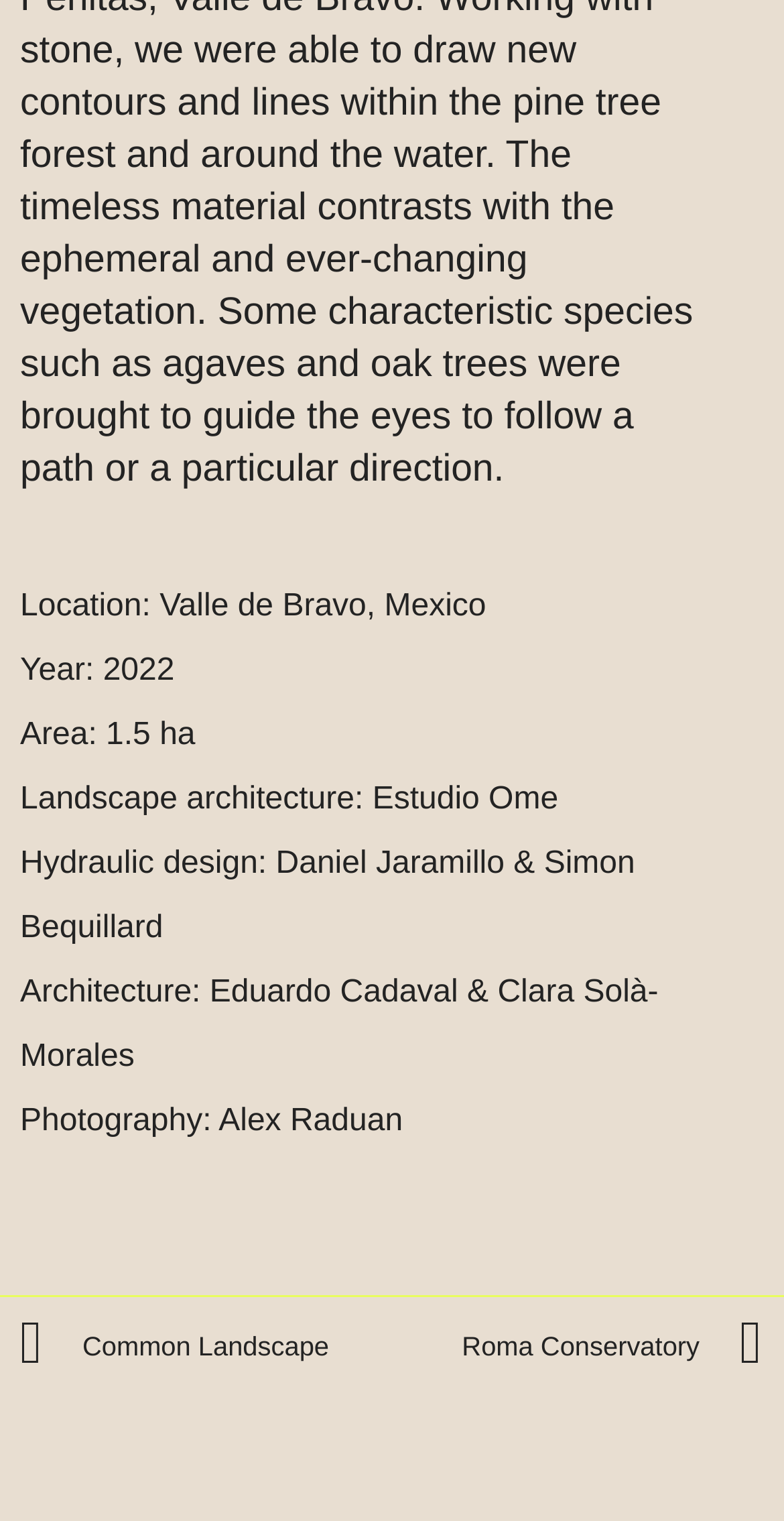Extract the bounding box coordinates for the UI element described as: "中文(简体)".

None